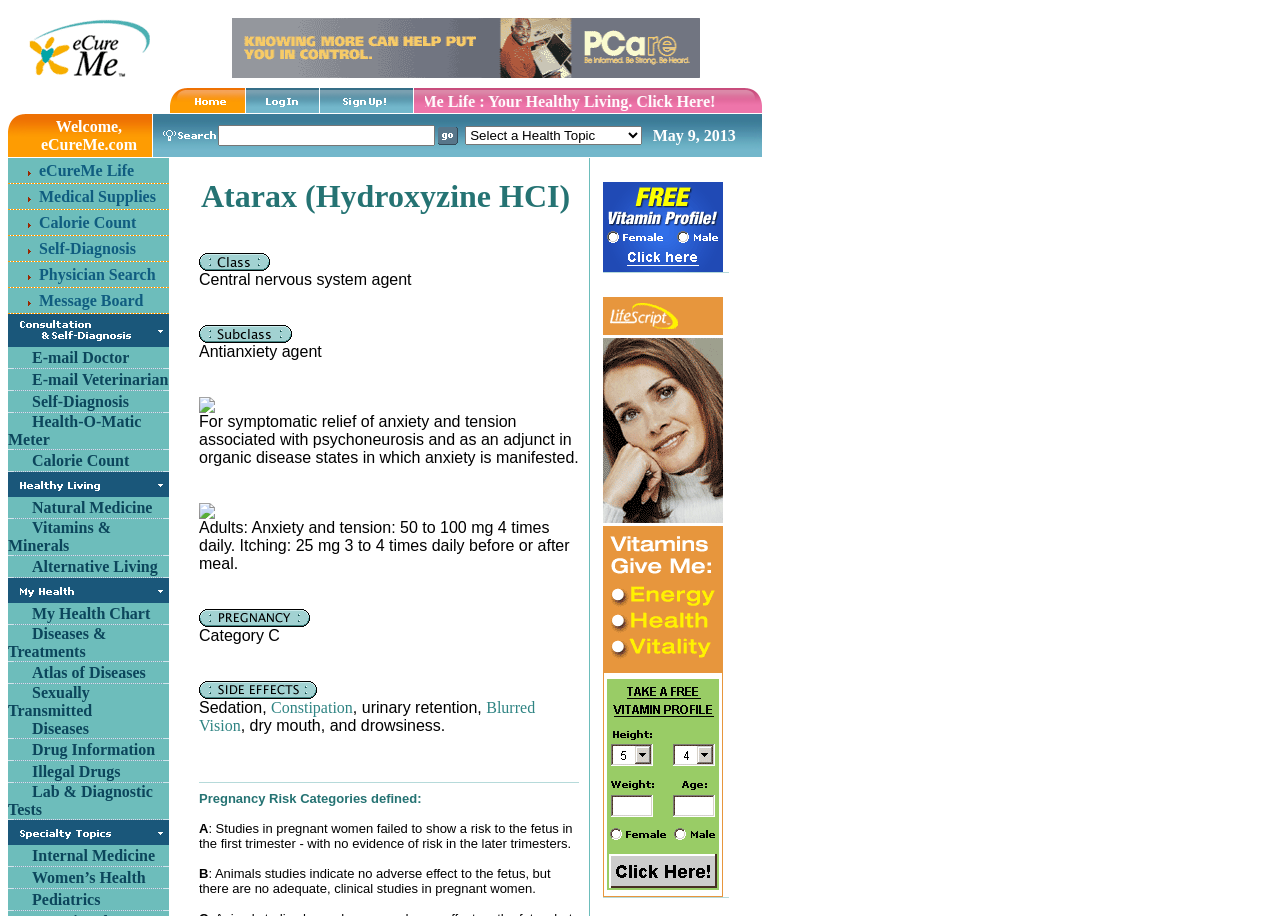Find the bounding box of the element with the following description: "alt="eCureMe log In" name="Image2"". The coordinates must be four float numbers between 0 and 1, formatted as [left, top, right, bottom].

[0.192, 0.108, 0.25, 0.127]